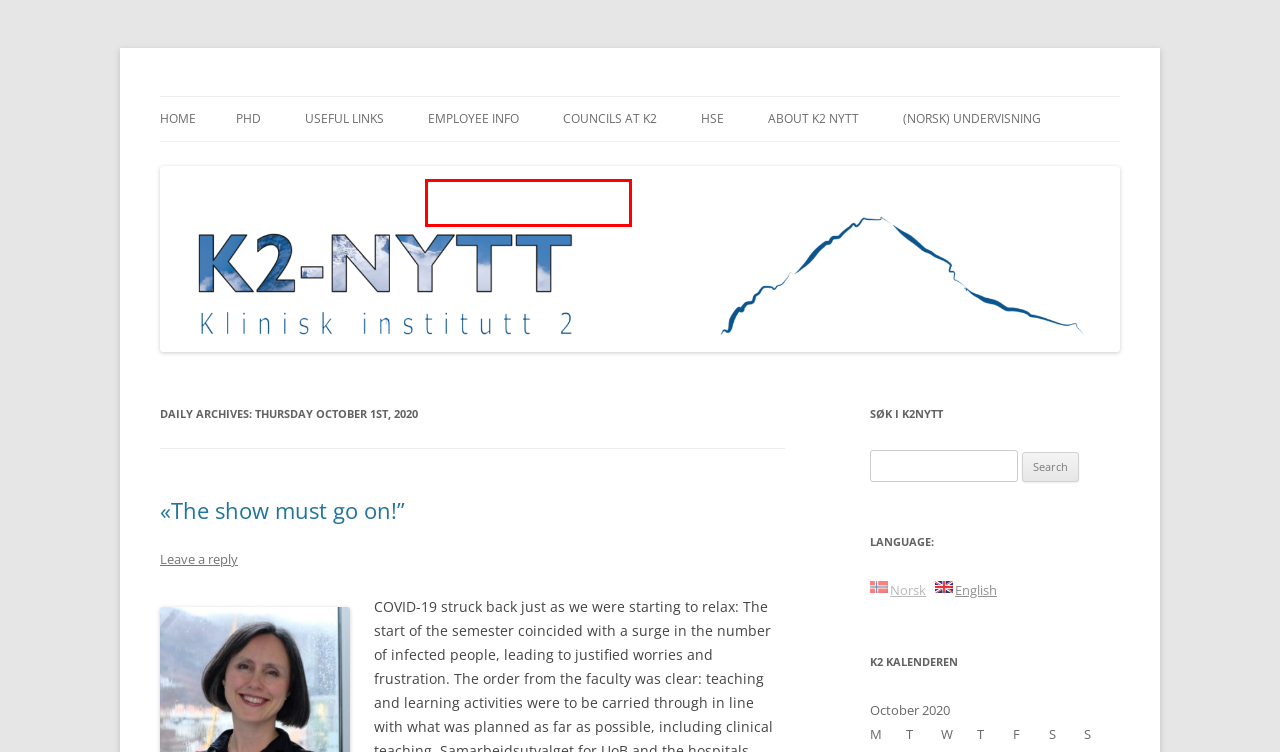Analyze the screenshot of a webpage with a red bounding box and select the webpage description that most accurately describes the new page resulting from clicking the element inside the red box. Here are the candidates:
A. HSE Handbook for K2 | K2 Nytt
B. Employee info | K2 Nytt
C. Safety delegates | K2 Nytt
D. Administration | K2 Nytt
E. Doctoral education | K2 Nytt
F. Research committee | K2 Nytt
G. PhD | K2 Nytt
H. «The show must go on!” | K2 Nytt

D